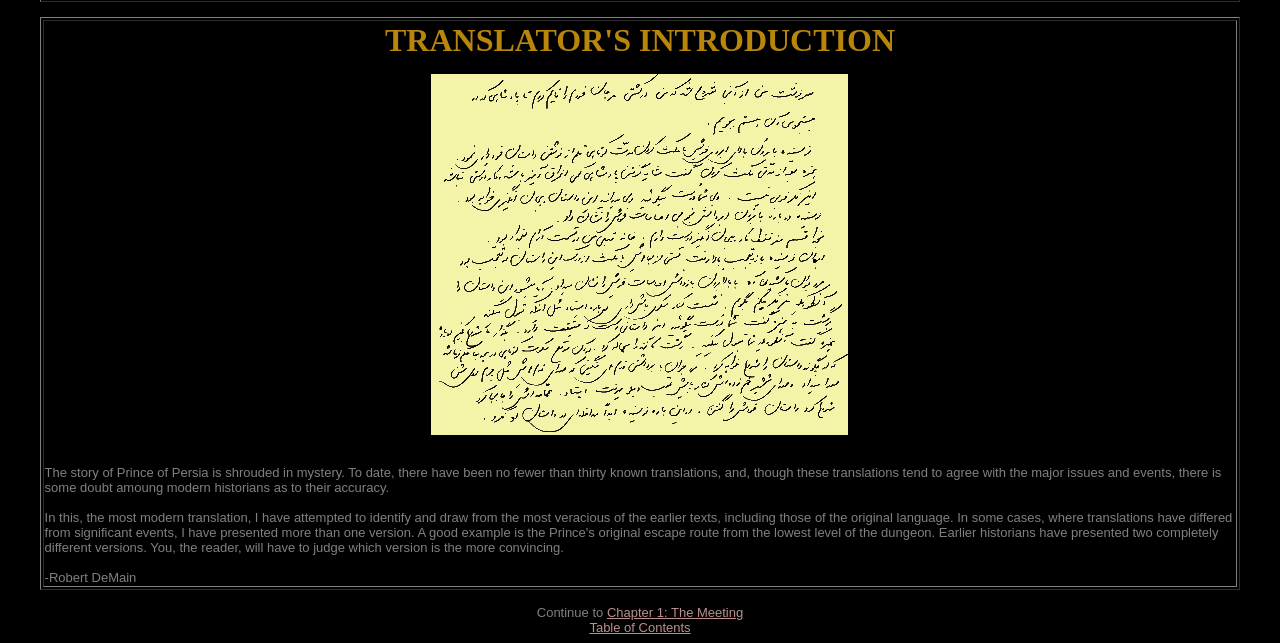Find the bounding box coordinates for the HTML element described in this sentence: "Chapter 1: The Meeting". Provide the coordinates as four float numbers between 0 and 1, in the format [left, top, right, bottom].

[0.474, 0.941, 0.581, 0.964]